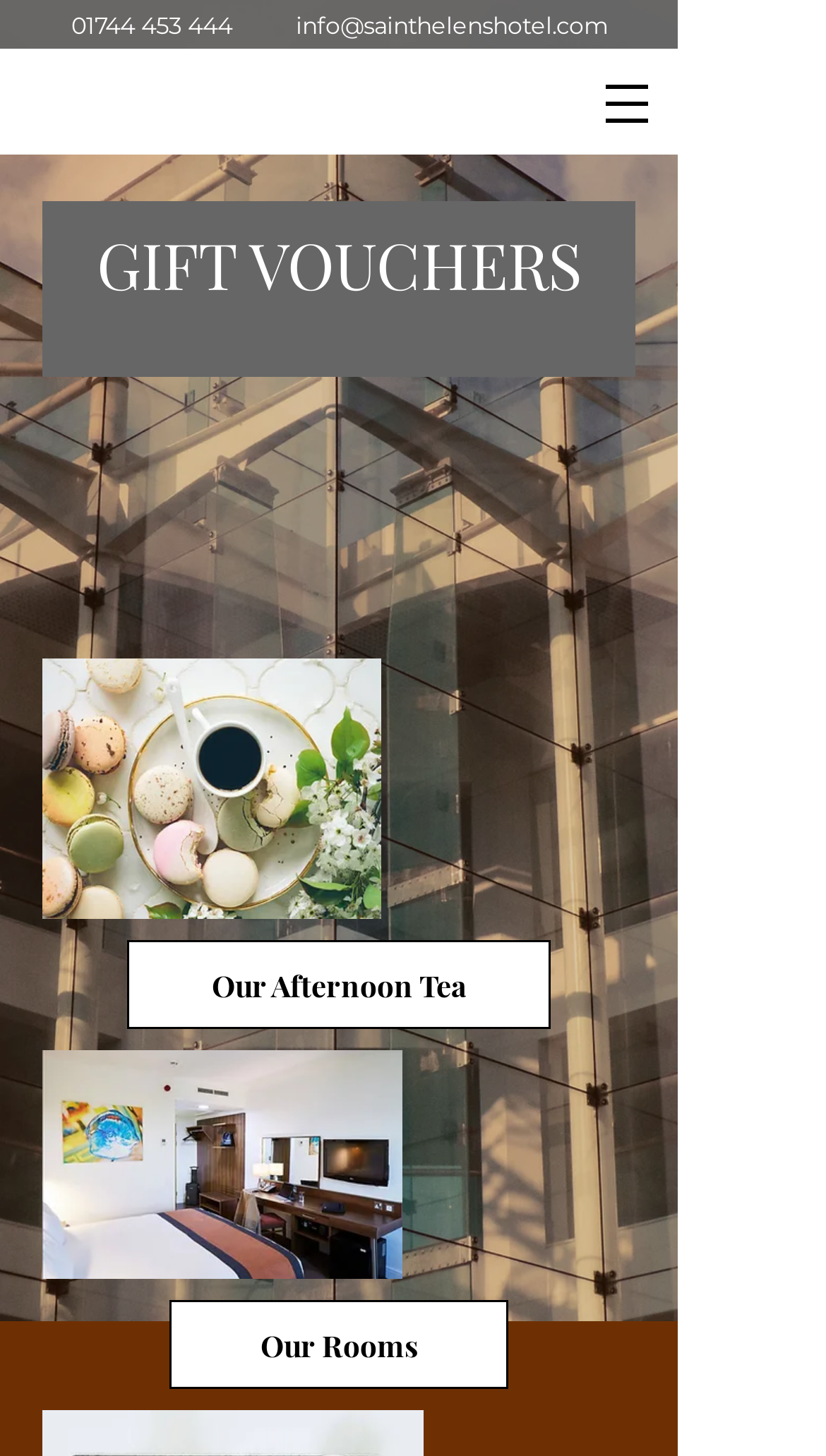What is the email address to contact the hotel?
Provide a thorough and detailed answer to the question.

I found the email address by looking at the link element with the text 'info@sainthelenshotel.com' which is likely to be the contact information for the hotel.